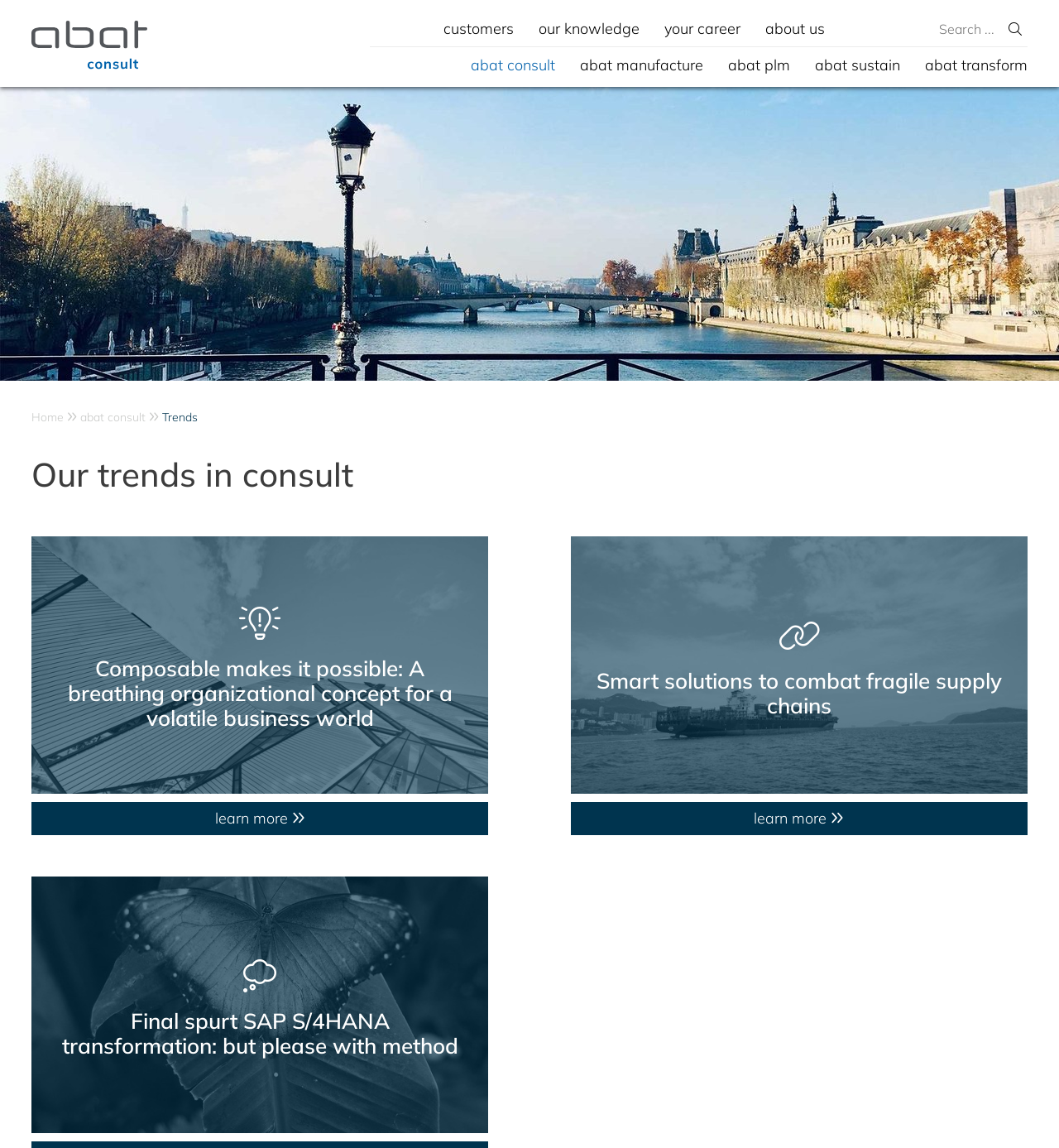Using the image as a reference, answer the following question in as much detail as possible:
What is the company name displayed on the logo?

The logo is located at the top left corner of the webpage, and it has an image with the text 'Logo abat'.